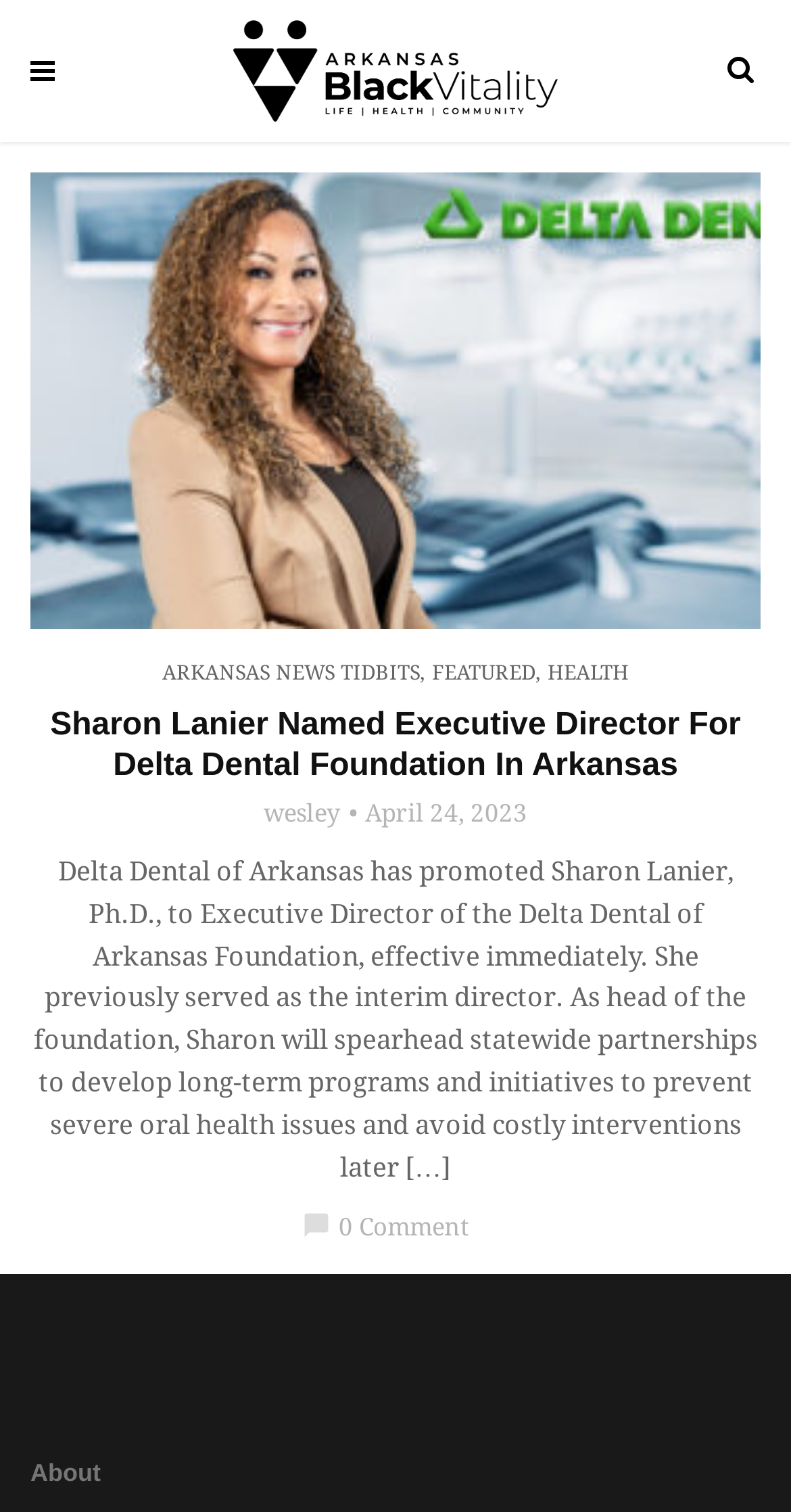What is the name of the foundation mentioned in the article?
Respond with a short answer, either a single word or a phrase, based on the image.

Delta Dental of Arkansas Foundation